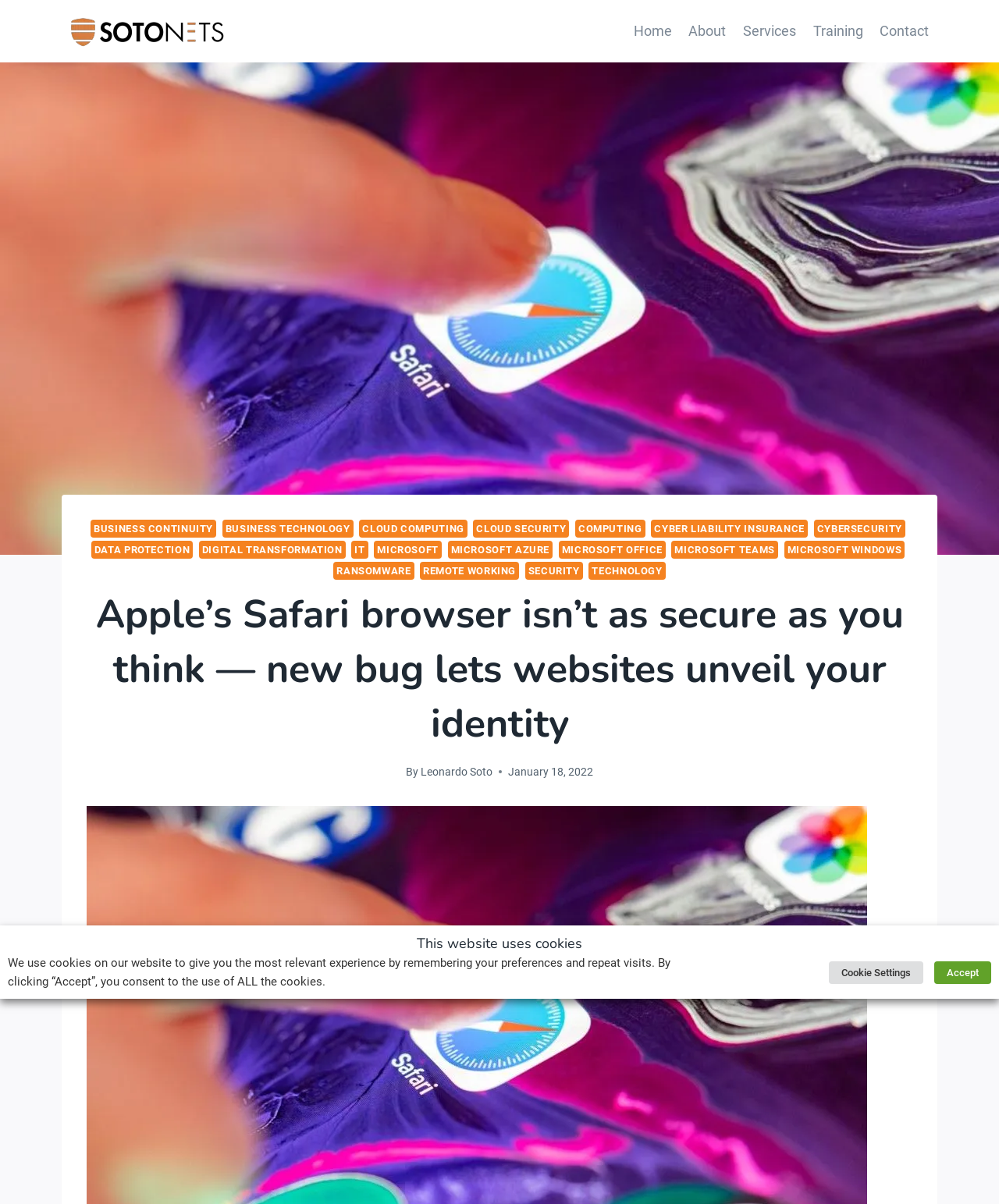Extract the primary headline from the webpage and present its text.

Apple’s Safari browser isn’t as secure as you think — new bug lets websites unveil your identity